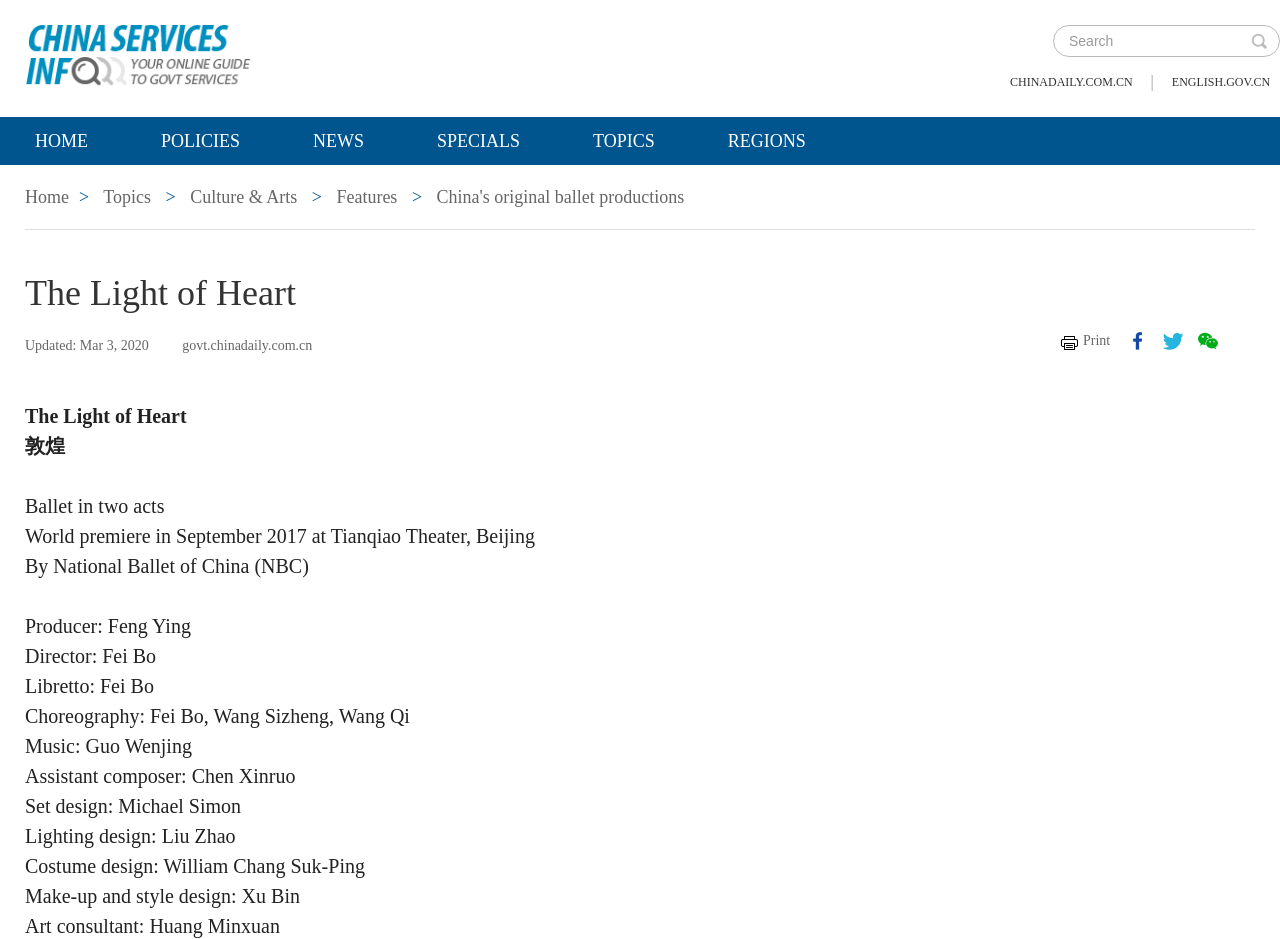Given the description of the UI element: "name="keywords" placeholder="Search"", predict the bounding box coordinates in the form of [left, top, right, bottom], with each value being a float between 0 and 1.

[0.823, 0.028, 0.98, 0.06]